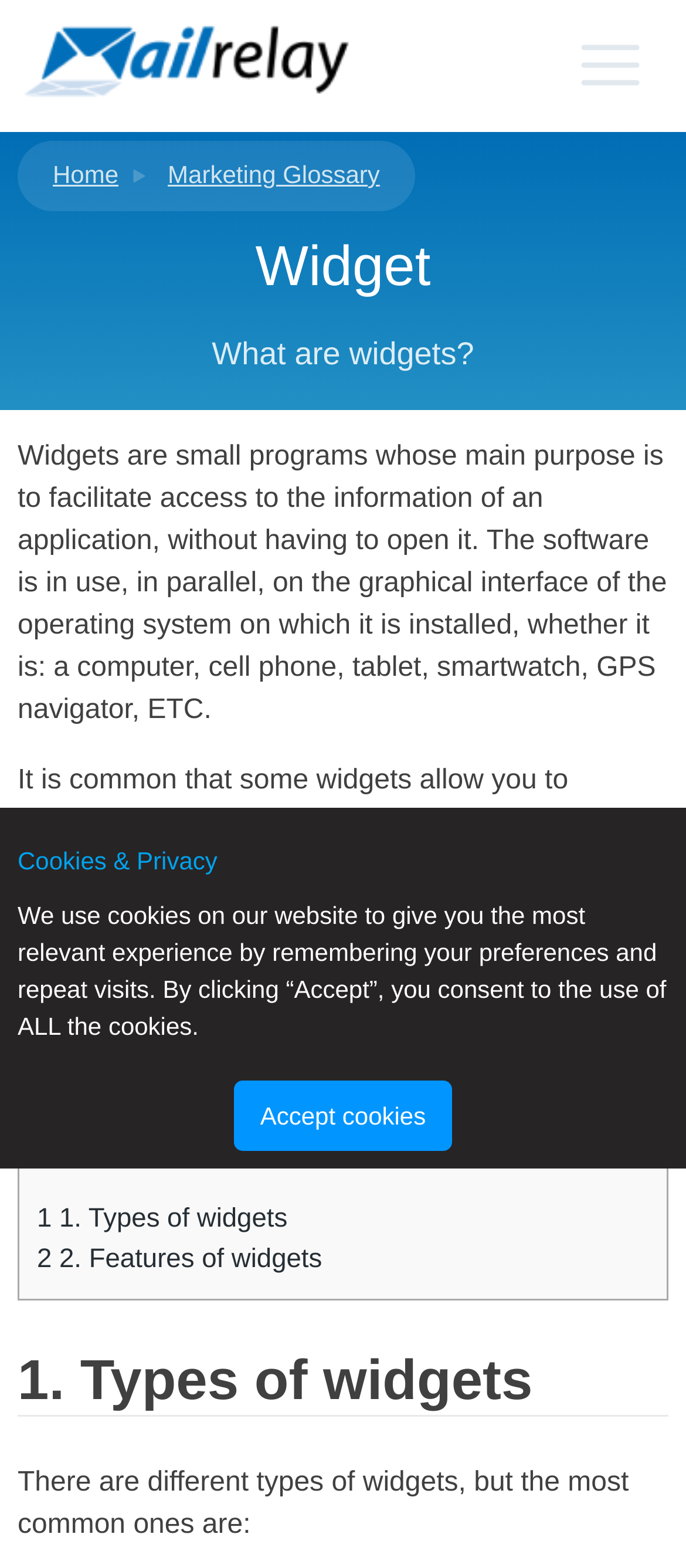What is an example of a widget used by many people?
Look at the webpage screenshot and answer the question with a detailed explanation.

The webpage provides an example of a widget that many people use, which is a widget that allows us to check the weather (weather data for our location or others) on our mobile devices and personal computers.